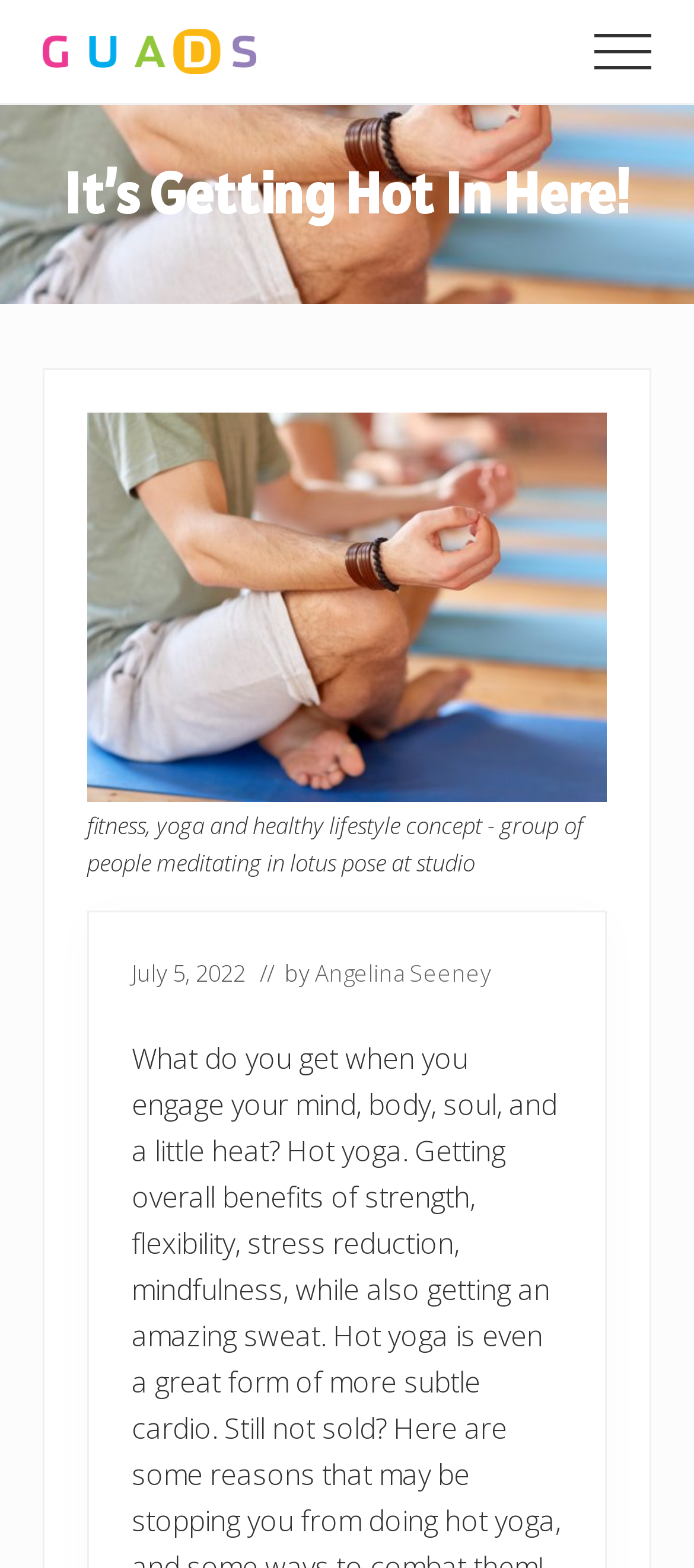Please provide a one-word or phrase answer to the question: 
What is the position of the 'Get Up And Do Something' link?

top-center